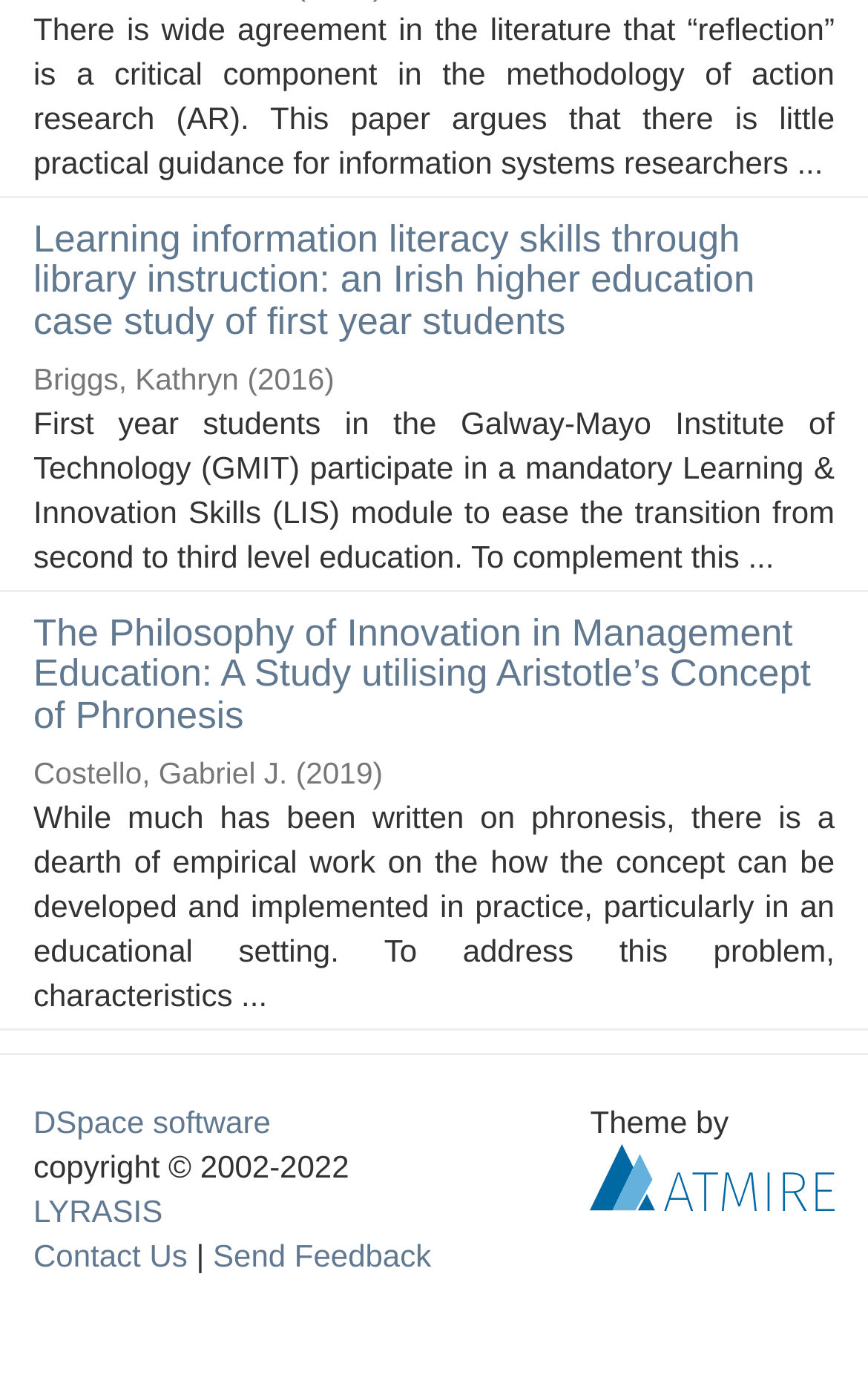Locate the bounding box coordinates of the UI element described by: "Send Feedback". Provide the coordinates as four float numbers between 0 and 1, formatted as [left, top, right, bottom].

[0.245, 0.891, 0.497, 0.916]